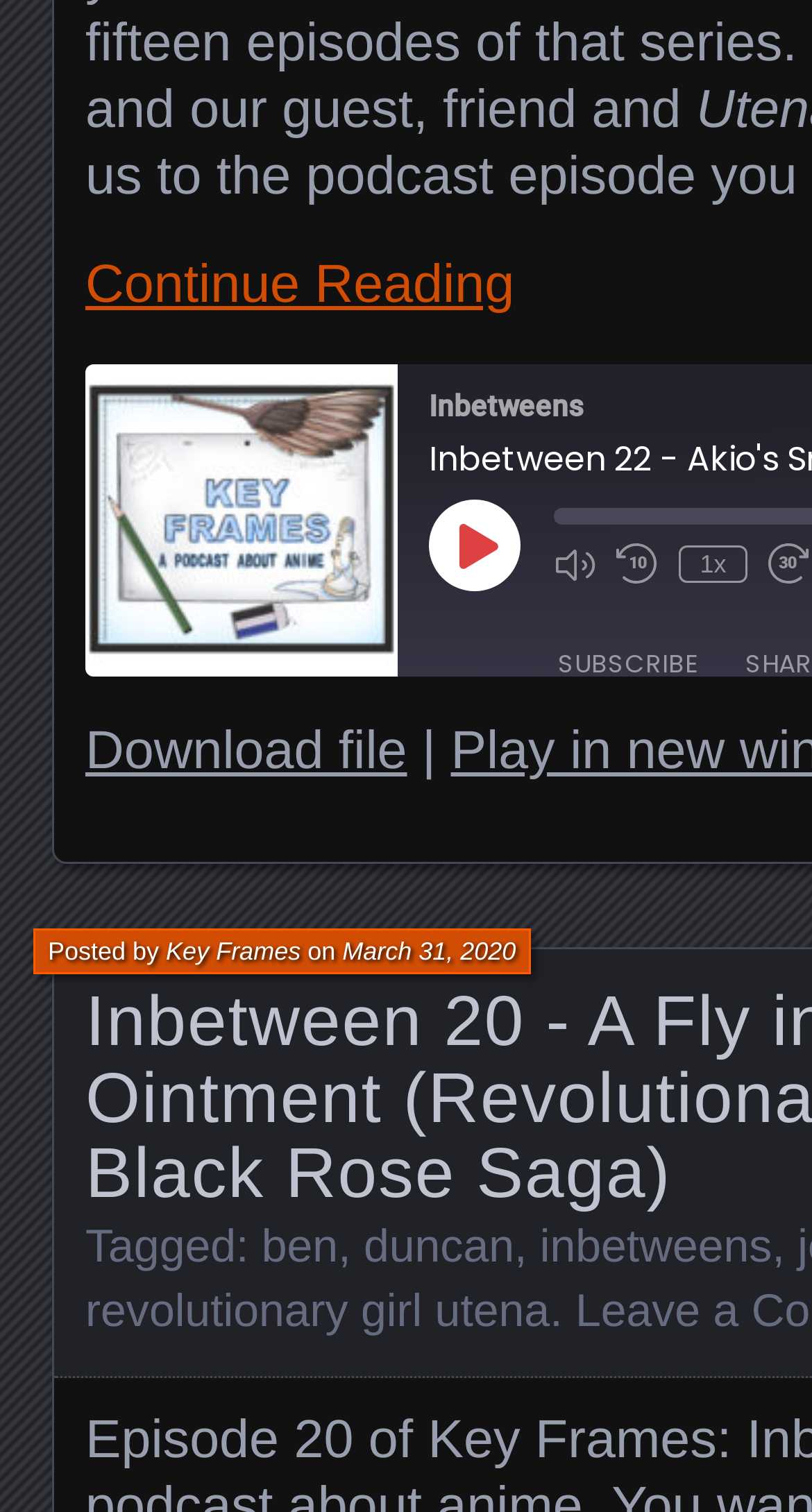Locate the bounding box coordinates of the UI element described by: "duncan". The bounding box coordinates should consist of four float numbers between 0 and 1, i.e., [left, top, right, bottom].

[0.448, 0.806, 0.633, 0.841]